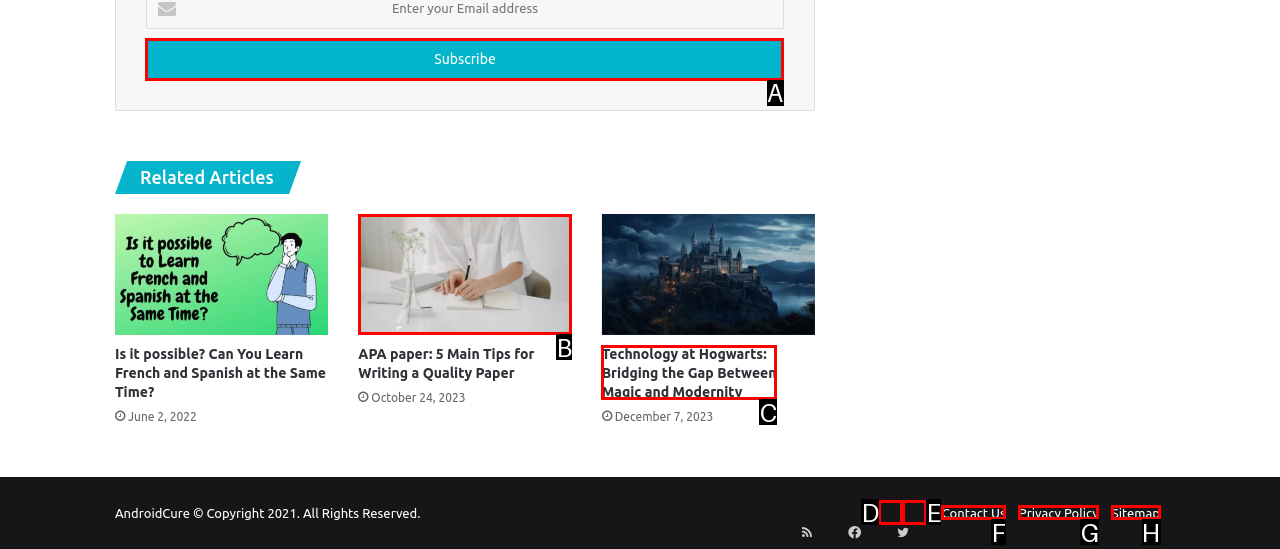Among the marked elements in the screenshot, which letter corresponds to the UI element needed for the task: Subscribe to the newsletter?

A